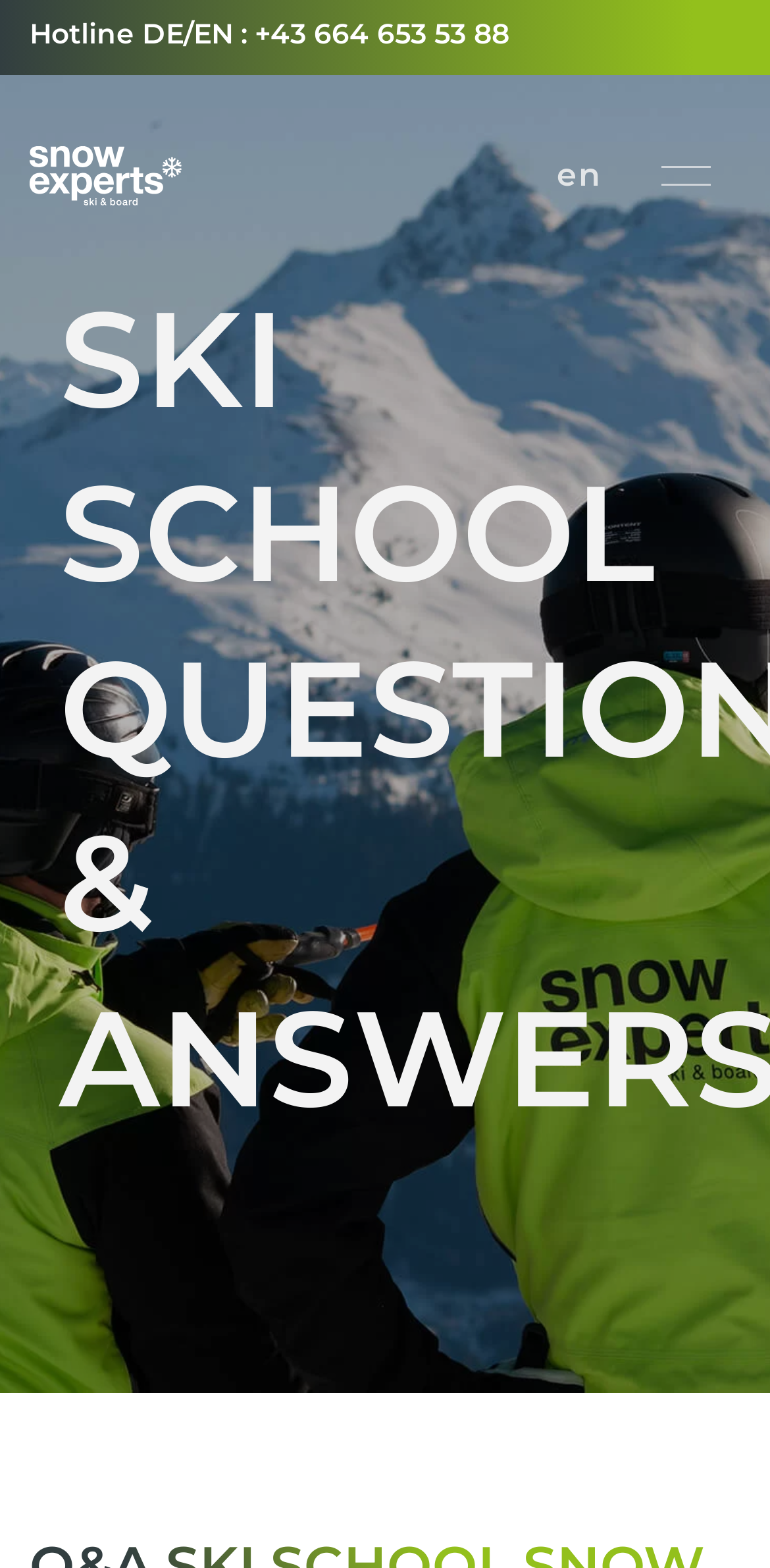Identify the bounding box coordinates for the UI element described as: "parent_node: en".

[0.821, 0.048, 0.962, 0.175]